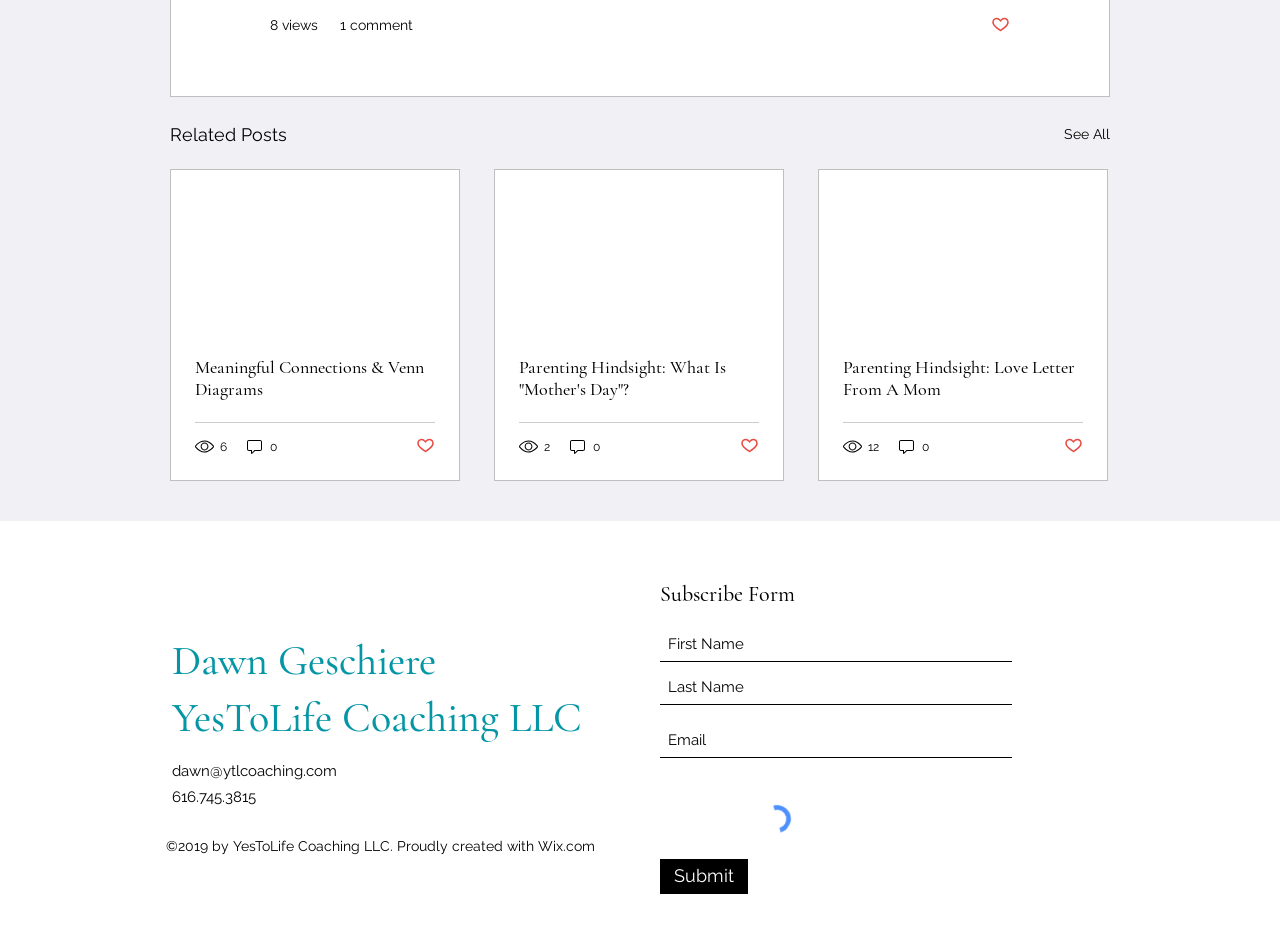What is the purpose of the subscribe form?
Using the image as a reference, answer with just one word or a short phrase.

To subscribe